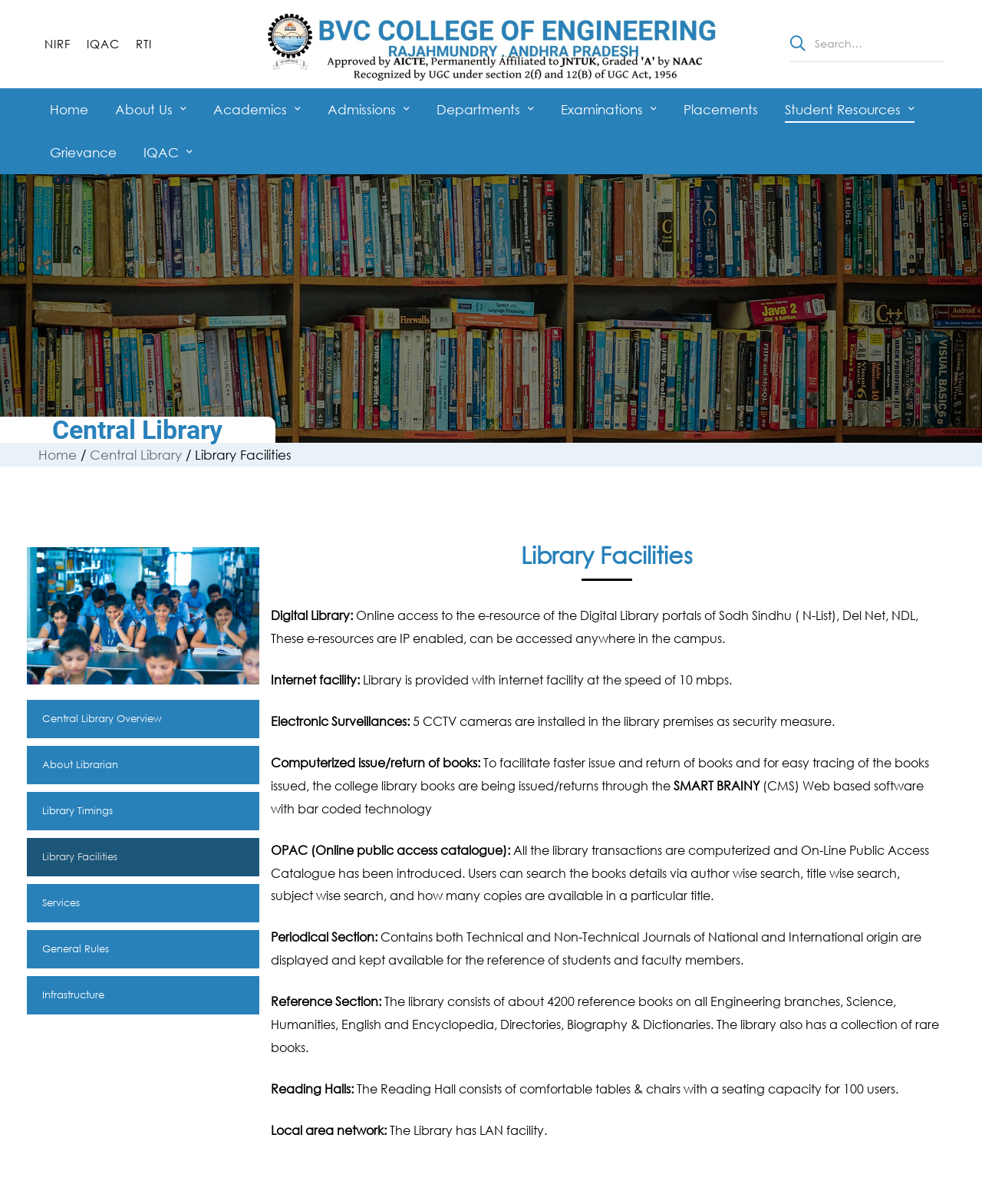Locate the bounding box coordinates of the segment that needs to be clicked to meet this instruction: "View About Us".

[0.105, 0.073, 0.202, 0.109]